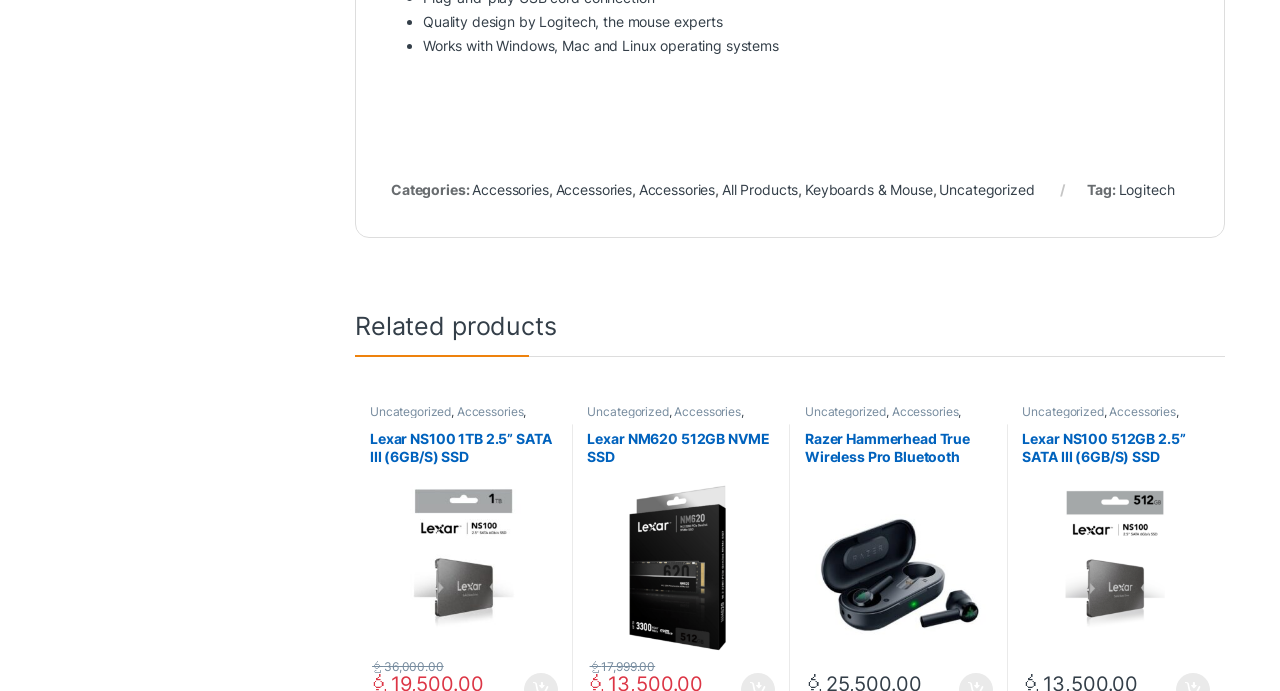Identify the bounding box coordinates necessary to click and complete the given instruction: "Click on 'SSD Drives'".

[0.502, 0.621, 0.551, 0.642]